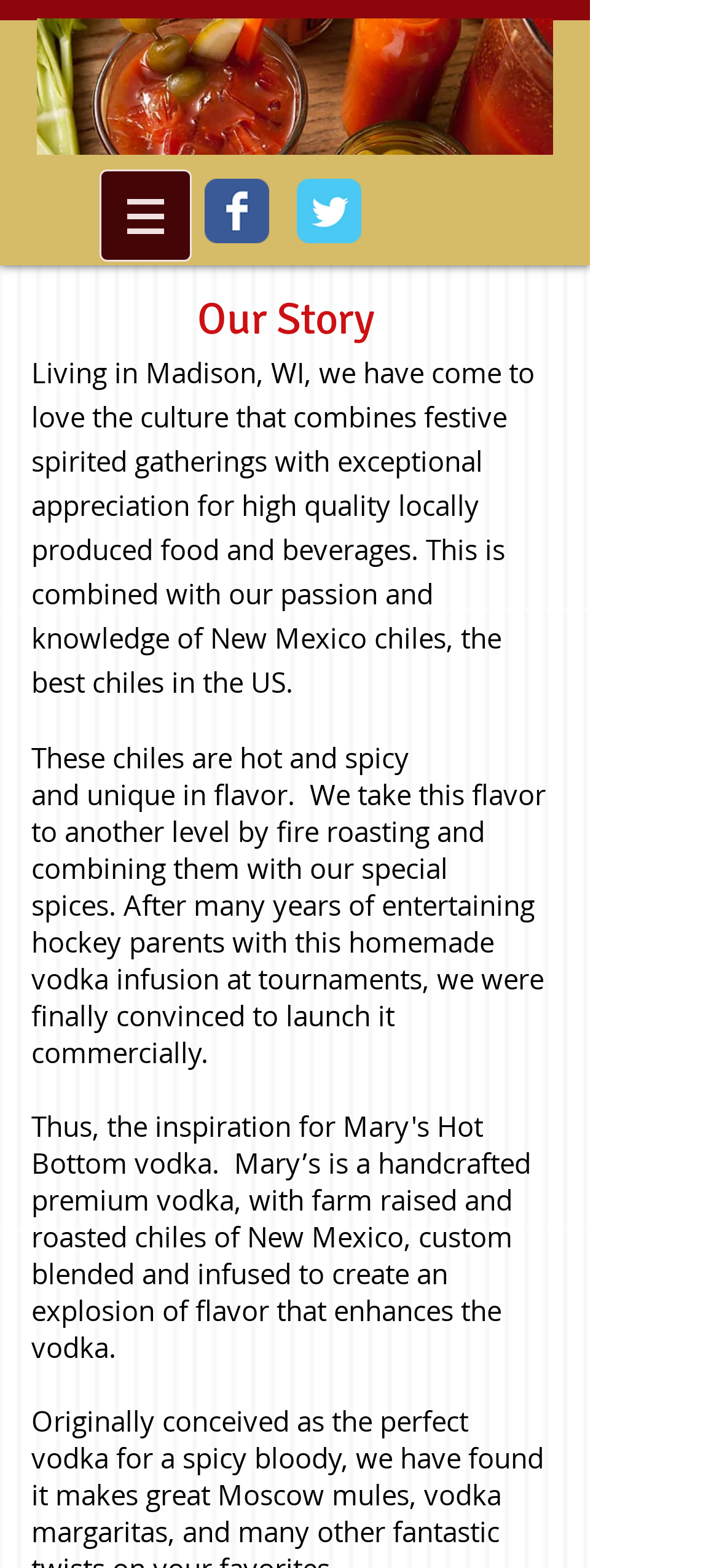Detail the webpage's structure and highlights in your description.

The webpage is about Mary's Hot Bottom, a company that shares its story. At the top left, there is a navigation menu labeled "Site" with a button that has a popup menu. To the right of the navigation menu, there is a social bar with links to the company's Facebook and Twitter pages, each accompanied by an image.

Below the navigation menu, there is a large image that takes up most of the width of the page. This image is likely a product or brand image, as it is labeled "30287_RecipeImage_620x413_bloody_mary.jpg".

The main content of the page is divided into two paragraphs. The first paragraph describes the company's roots in Madison, Wisconsin, and its appreciation for local food and beverages, as well as its passion for New Mexico chiles. The second paragraph explains the unique flavor and heat of these chiles and how the company combines them with special spices to create a homemade vodka infusion.

Above the paragraphs, there is a heading that reads "Our Story", which suggests that the content below is a biography or history of the company. Overall, the page has a simple and clean layout, with a focus on the company's story and products.